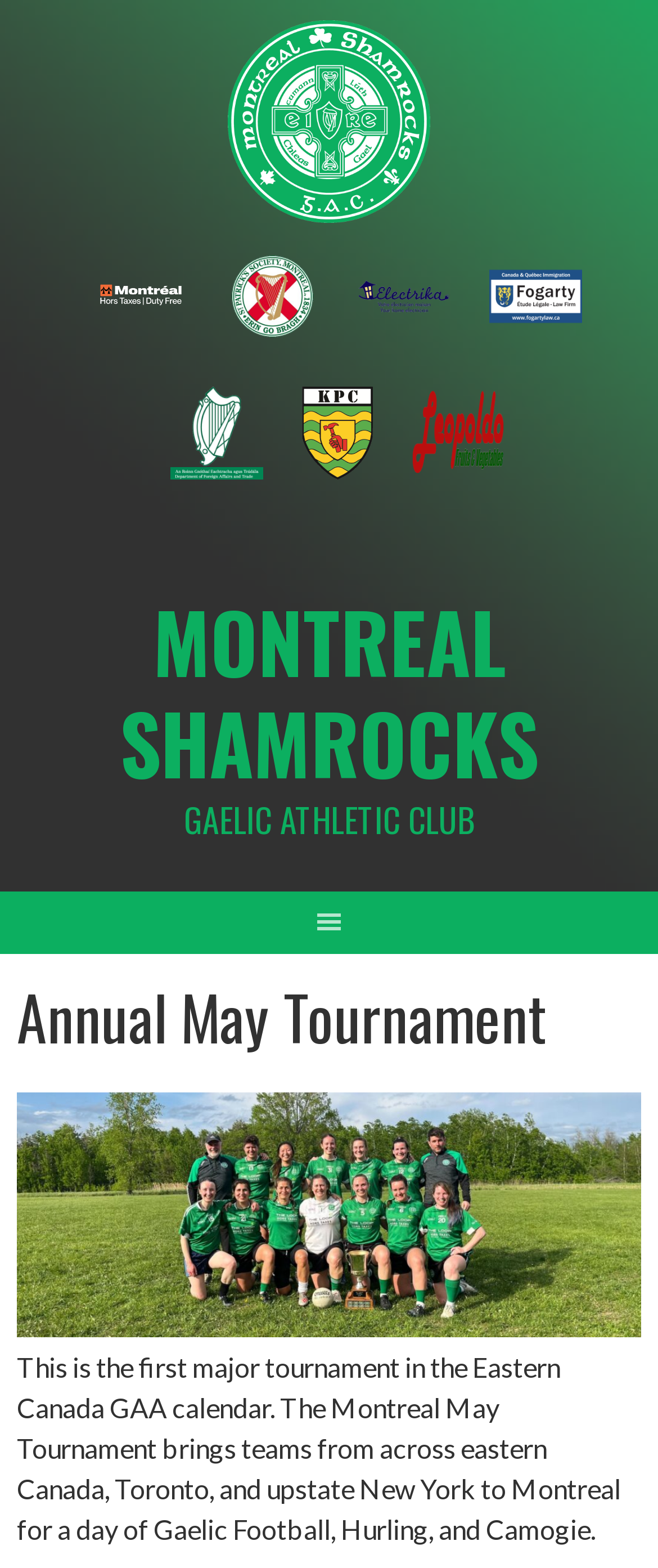Given the element description "Paul J. Gough" in the screenshot, predict the bounding box coordinates of that UI element.

None